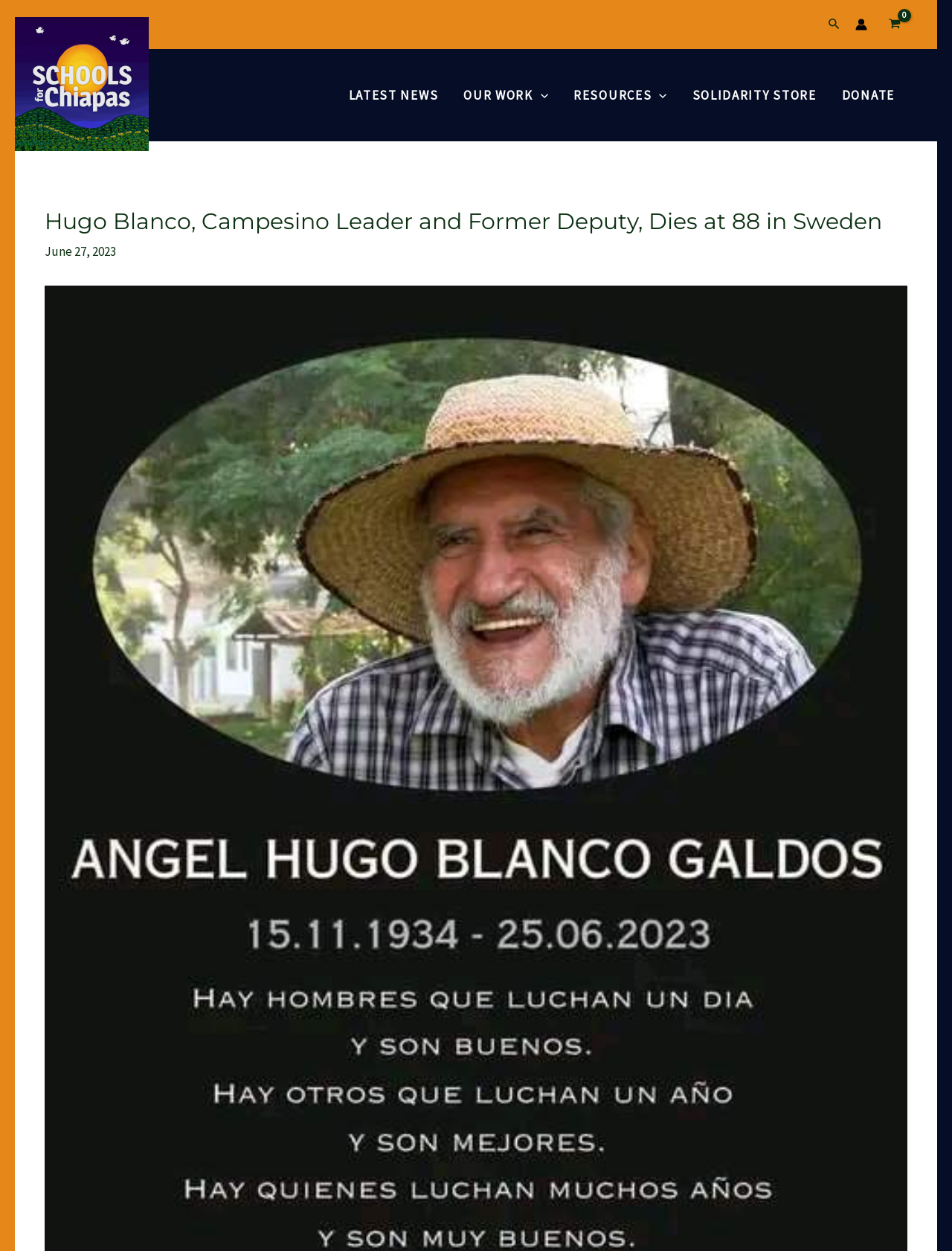Please provide a one-word or phrase answer to the question: 
What is the purpose of the textbox?

Email Address